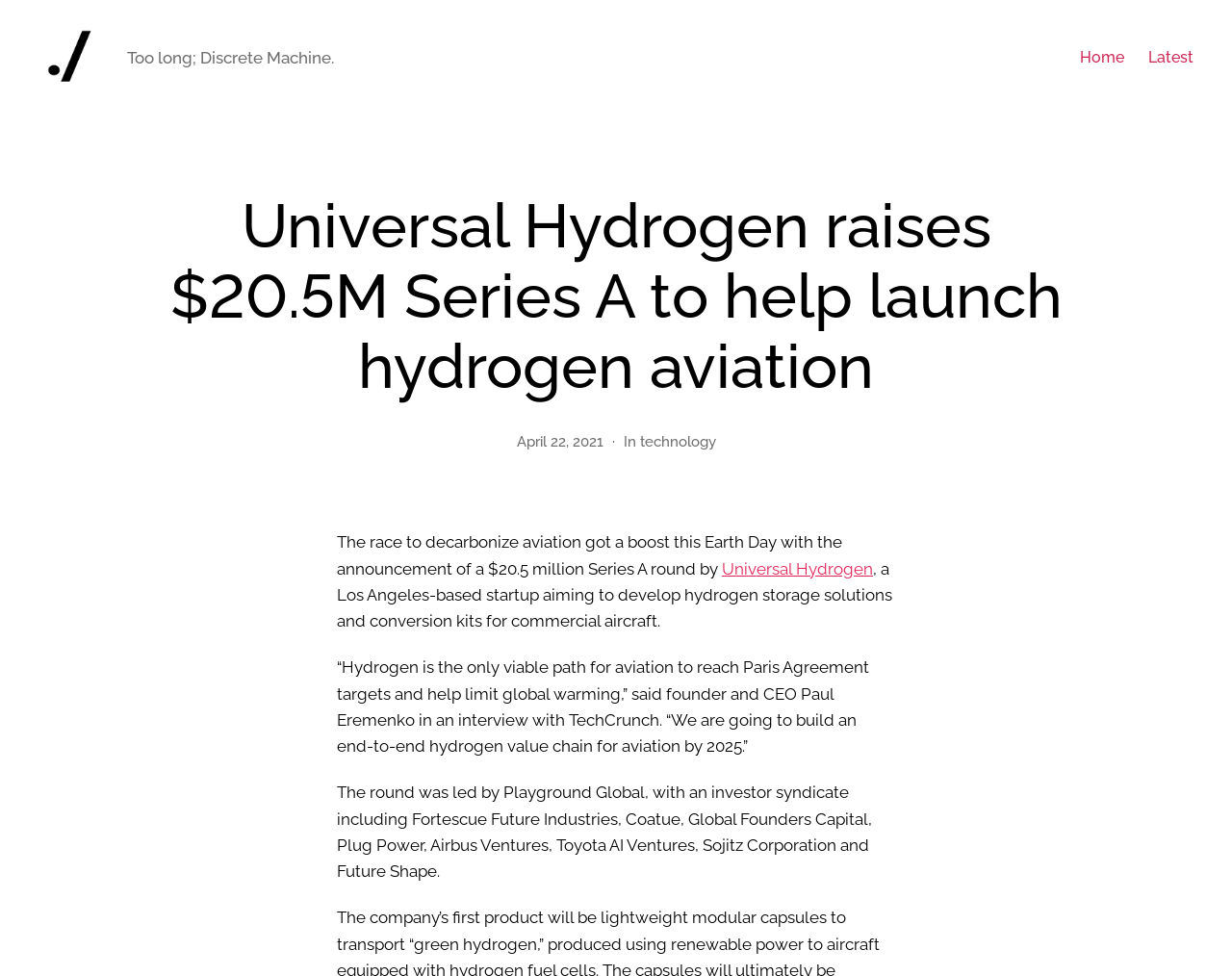Given the following UI element description: "Latest", find the bounding box coordinates in the webpage screenshot.

[0.932, 0.063, 0.969, 0.081]